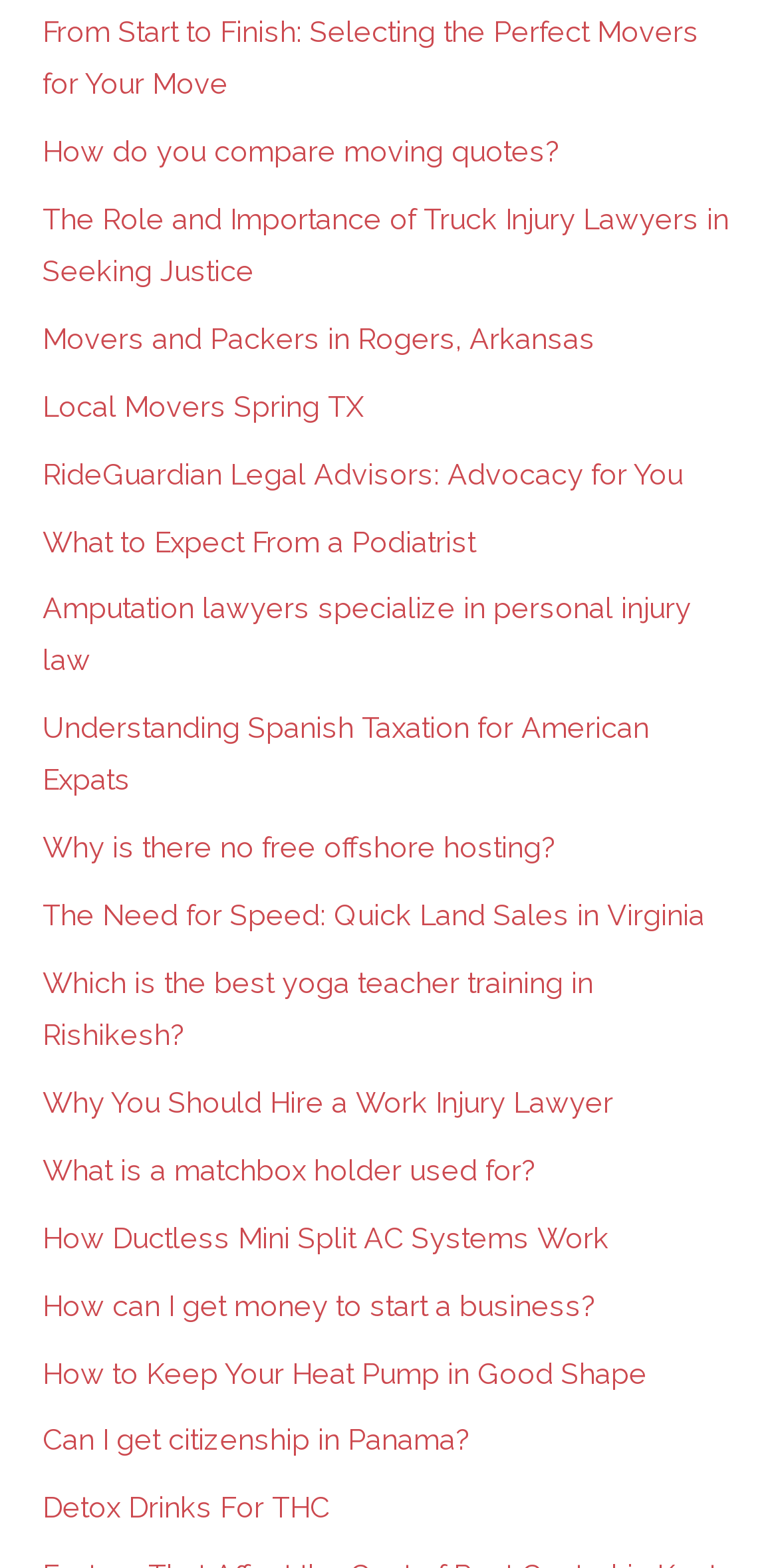Locate the bounding box coordinates of the clickable area needed to fulfill the instruction: "Get information about local movers in Spring, TX".

[0.055, 0.248, 0.468, 0.269]